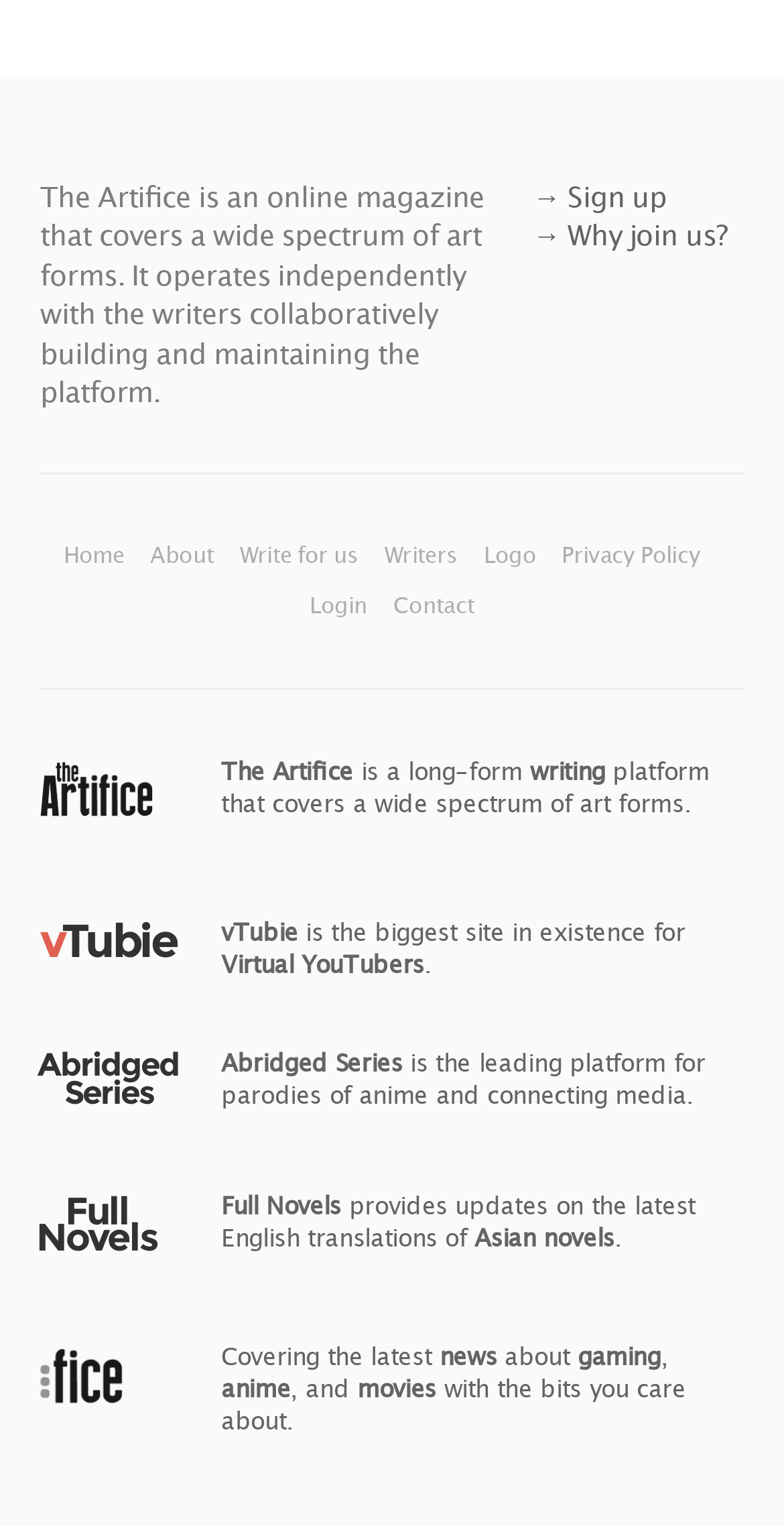Please find the bounding box for the UI component described as follows: "vTubie".

[0.282, 0.601, 0.38, 0.621]